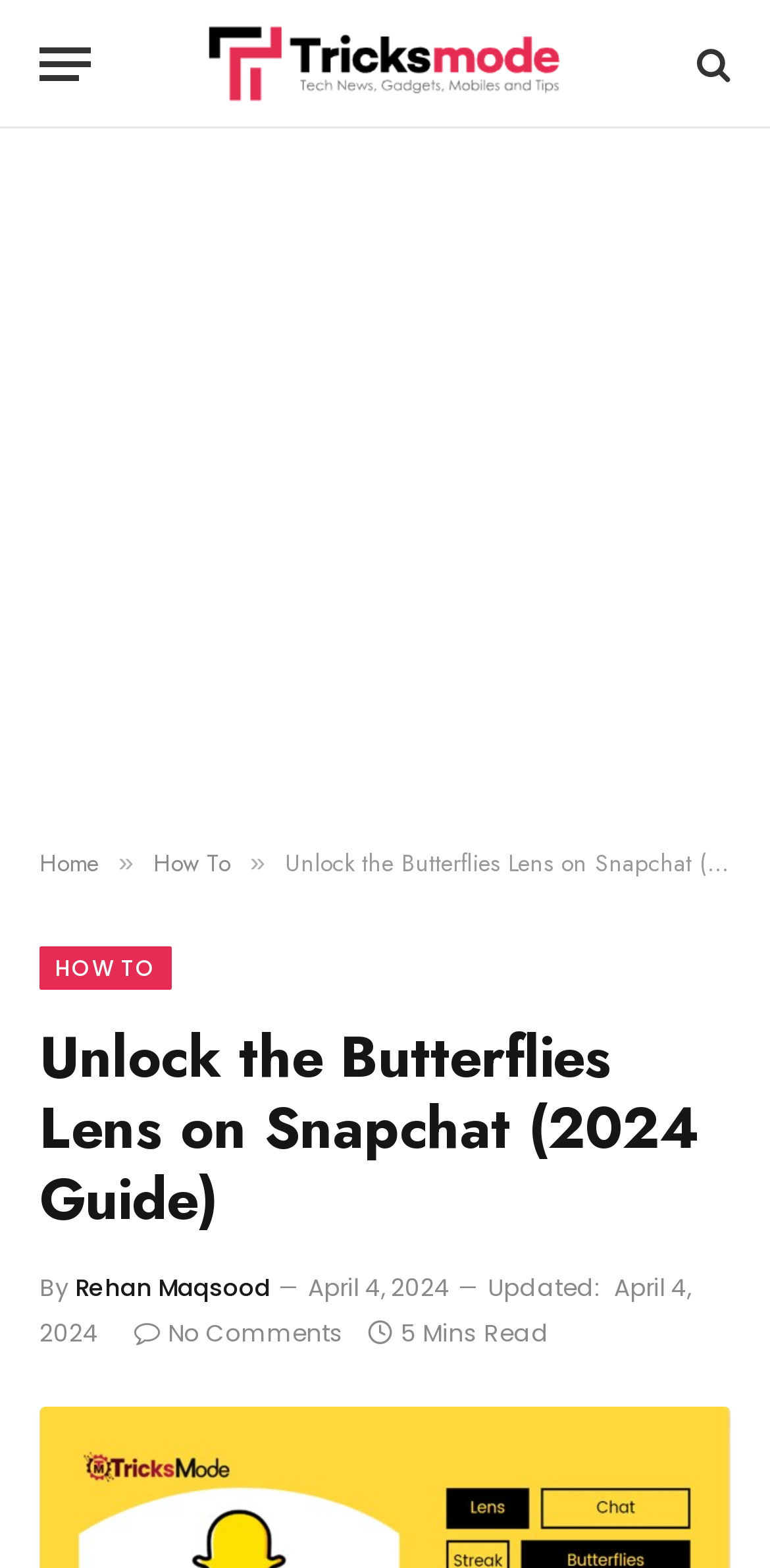Please provide the bounding box coordinates in the format (top-left x, top-left y, bottom-right x, bottom-right y). Remember, all values are floating point numbers between 0 and 1. What is the bounding box coordinate of the region described as: Home

[0.051, 0.539, 0.128, 0.562]